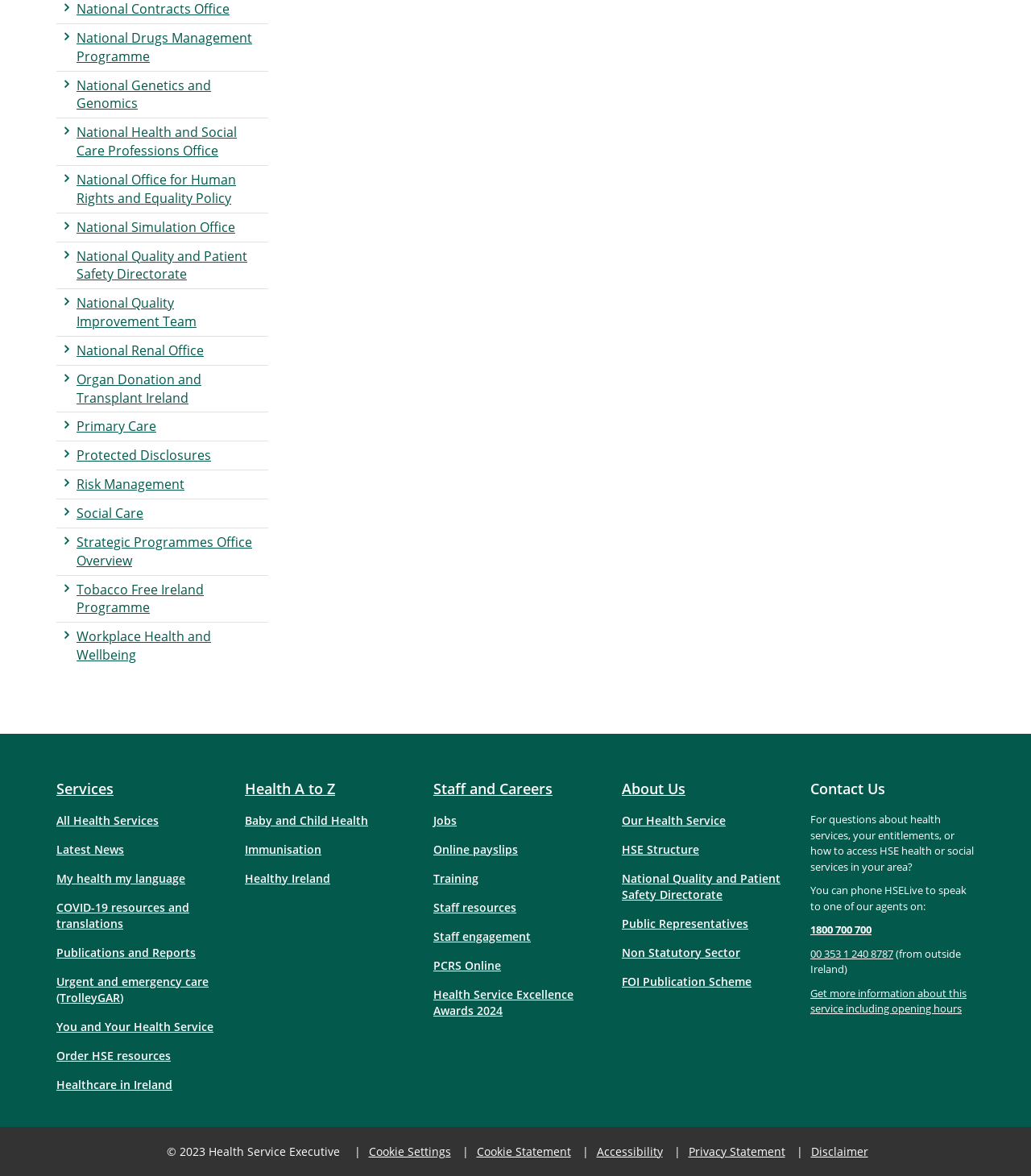What type of information can be found in the 'Publications and Reports' section? Based on the screenshot, please respond with a single word or phrase.

Health-related publications and reports